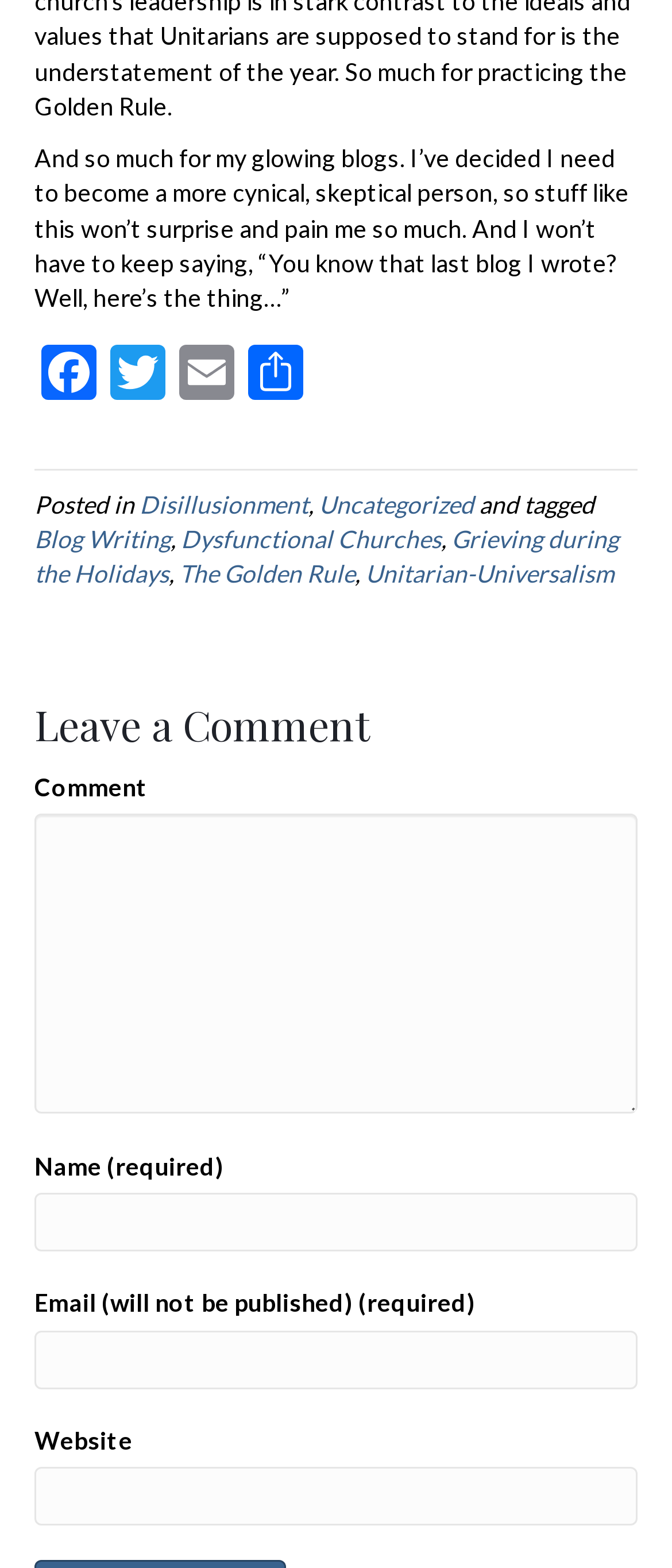Please find the bounding box coordinates of the section that needs to be clicked to achieve this instruction: "Enter your name".

[0.051, 0.761, 0.949, 0.798]